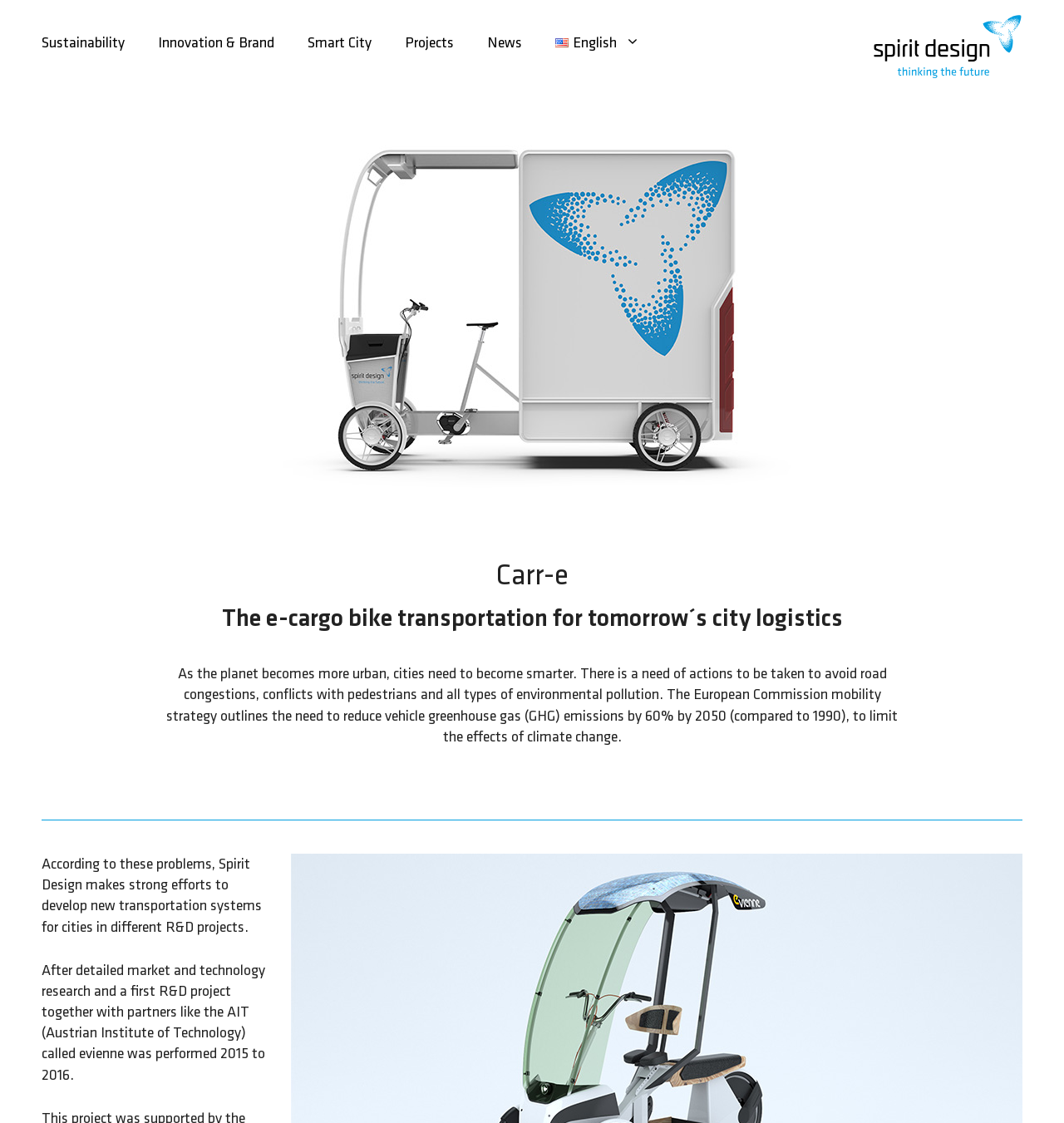Use one word or a short phrase to answer the question provided: 
What is the orientation of the separator element?

horizontal